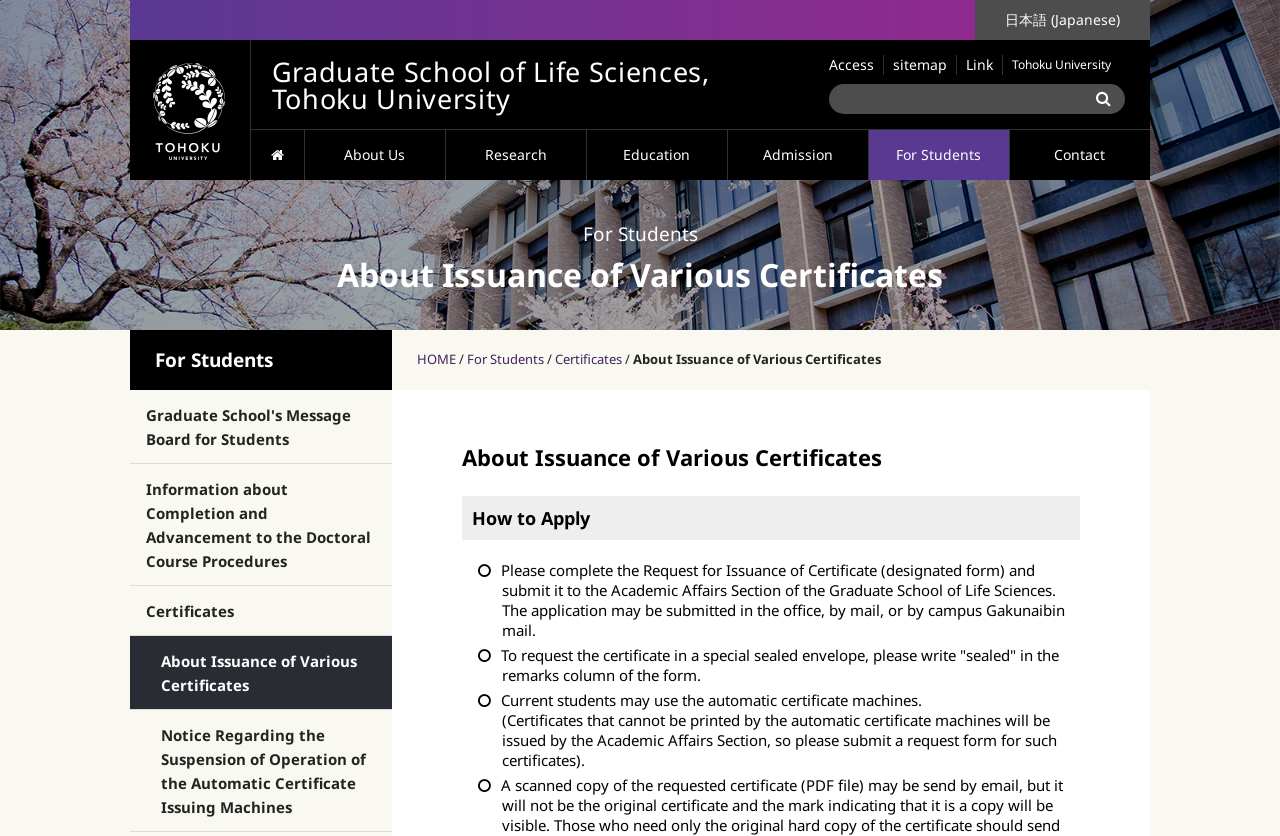Can you find the bounding box coordinates for the element that needs to be clicked to execute this instruction: "Visit the Graduate School of Life Sciences, Tohoku University homepage"? The coordinates should be given as four float numbers between 0 and 1, i.e., [left, top, right, bottom].

[0.212, 0.069, 0.631, 0.133]